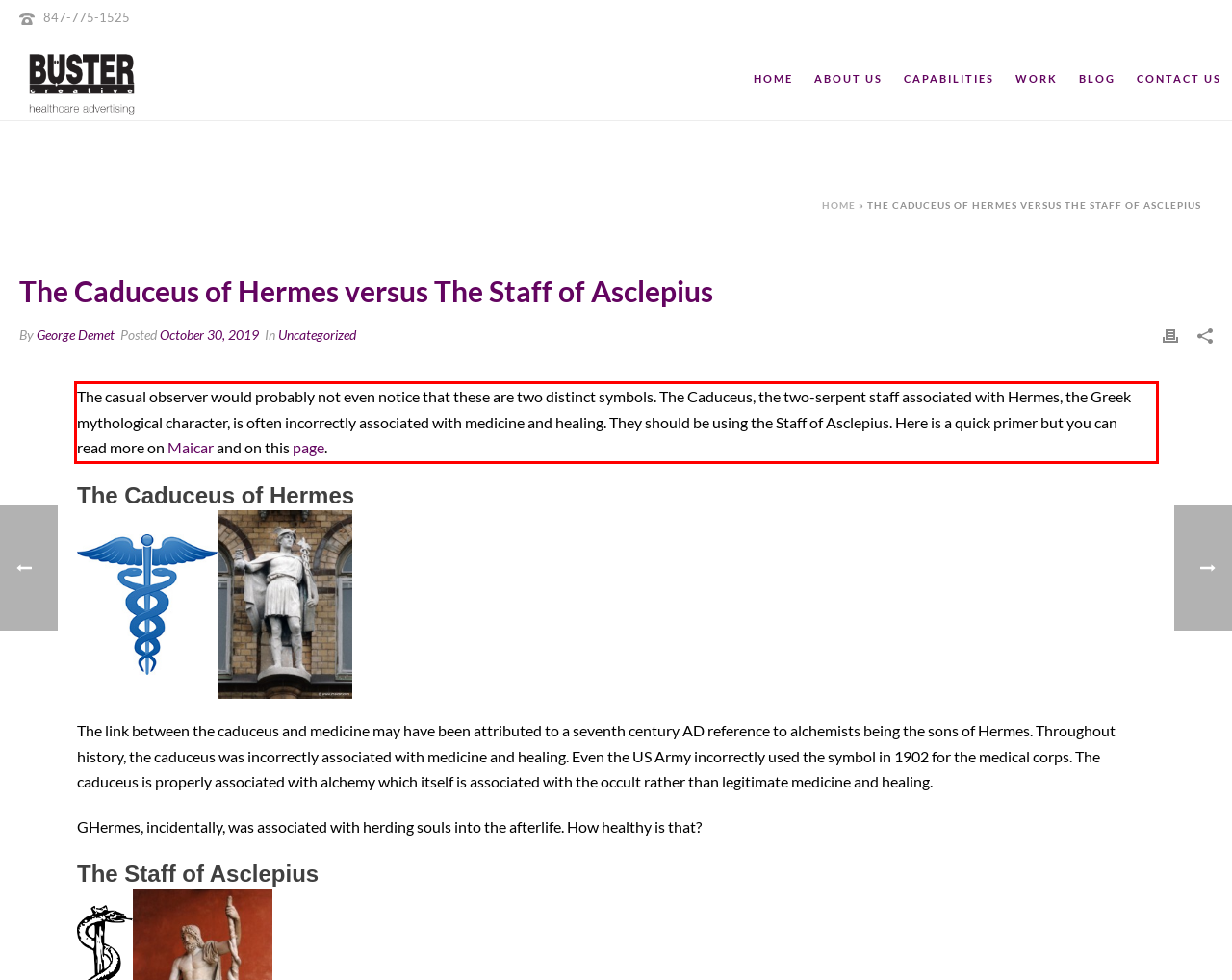Identify the text inside the red bounding box in the provided webpage screenshot and transcribe it.

The casual observer would probably not even notice that these are two distinct symbols. The Caduceus, the two-serpent staff associated with Hermes, the Greek mythological character, is often incorrectly associated with medicine and healing. They should be using the Staff of Asclepius. Here is a quick primer but you can read more on Maicar and on this page.